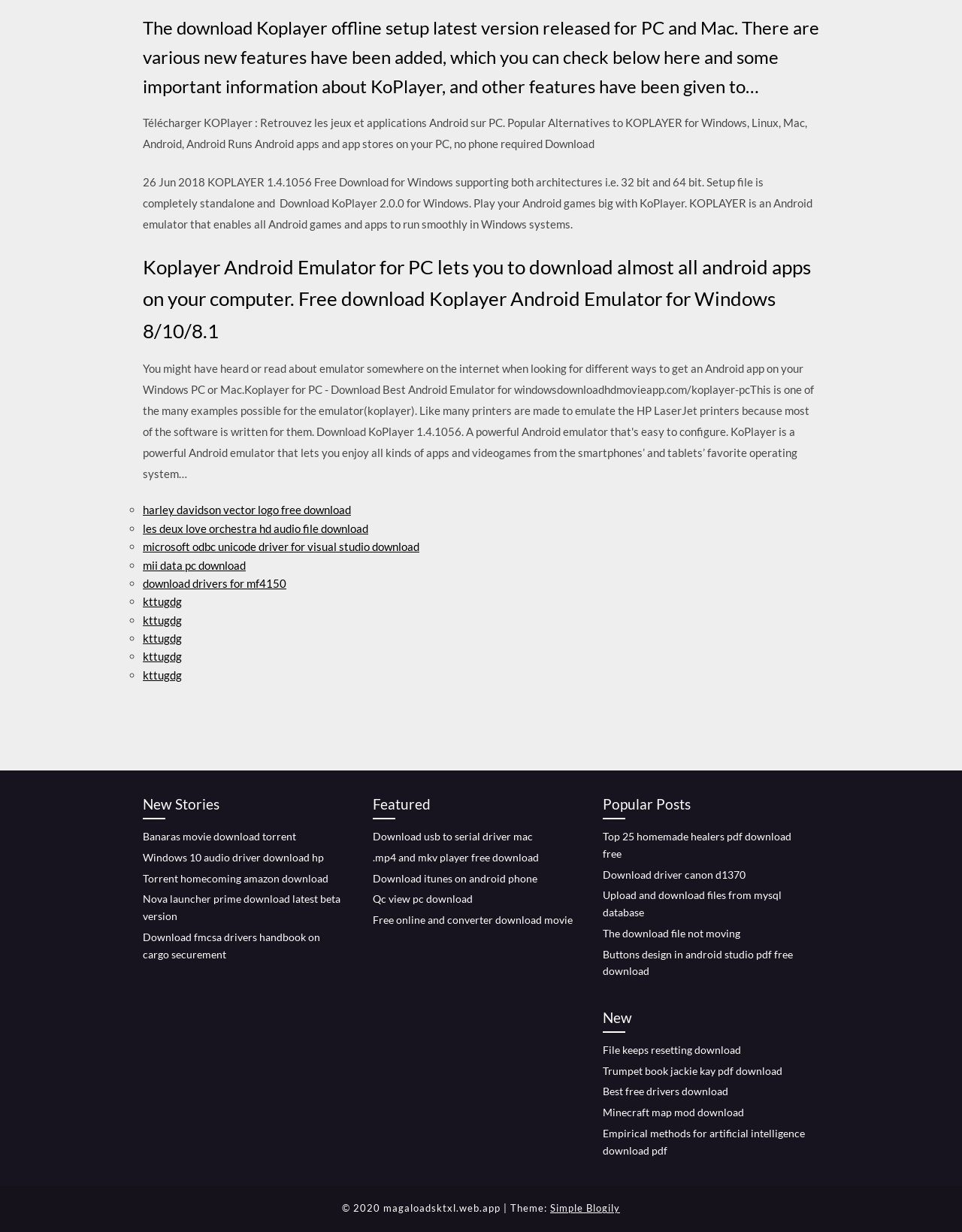Could you highlight the region that needs to be clicked to execute the instruction: "Check out the New Stories"?

[0.148, 0.644, 0.359, 0.665]